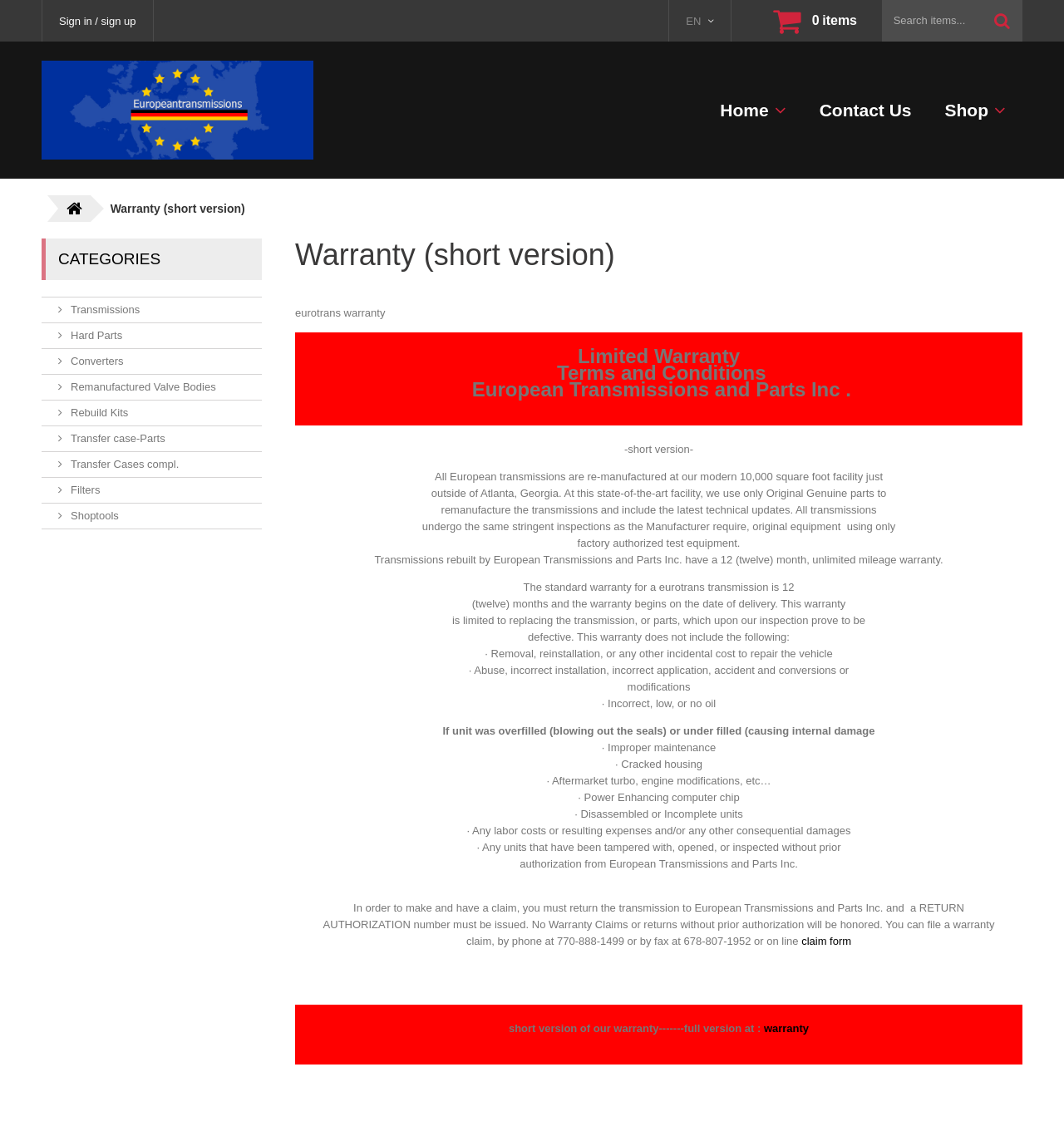Could you identify the text that serves as the heading for this webpage?

Warranty (short version)